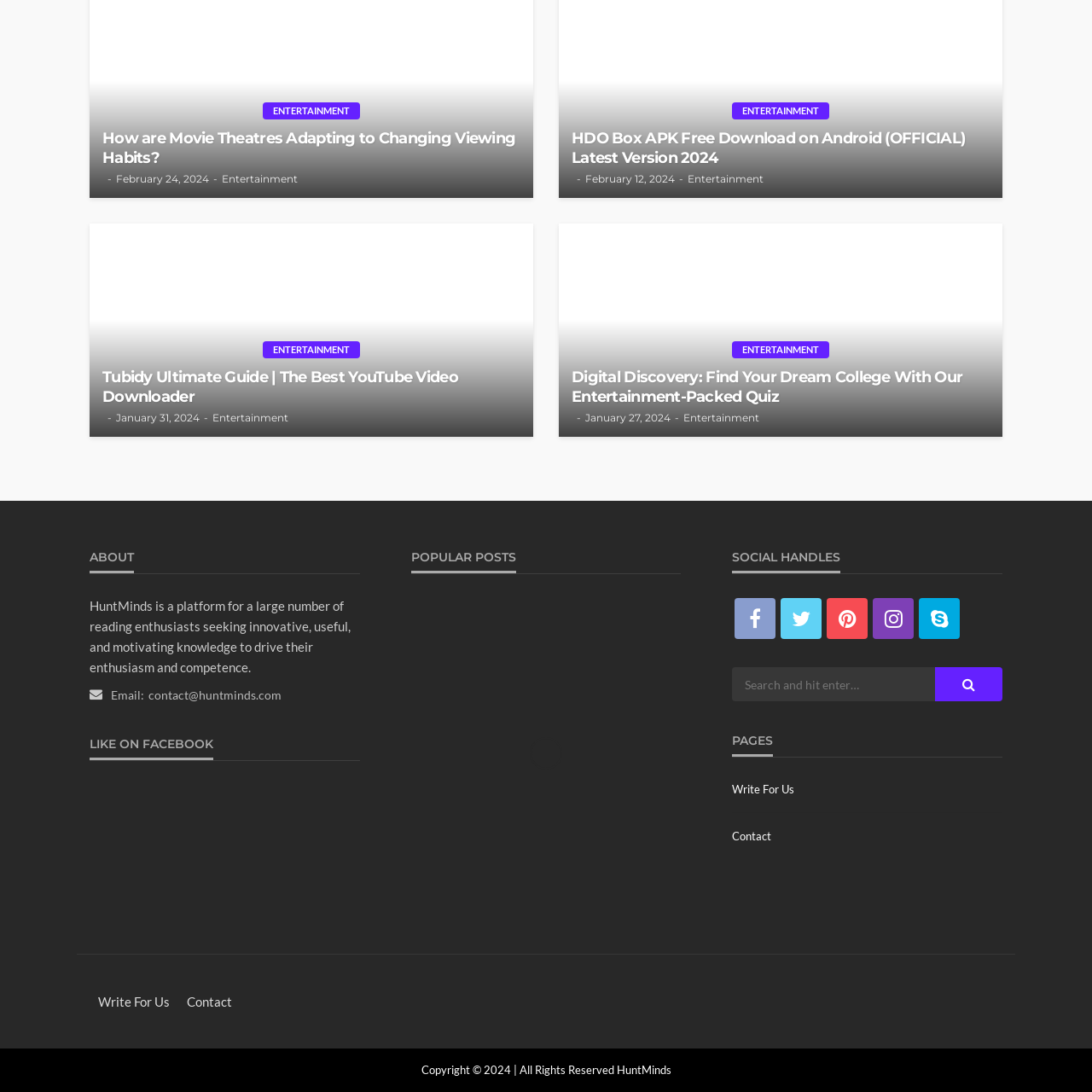View the part of the image marked by the red boundary and provide a one-word or short phrase answer to this question: 
What topics are explored in the accompanying content?

Technology and software